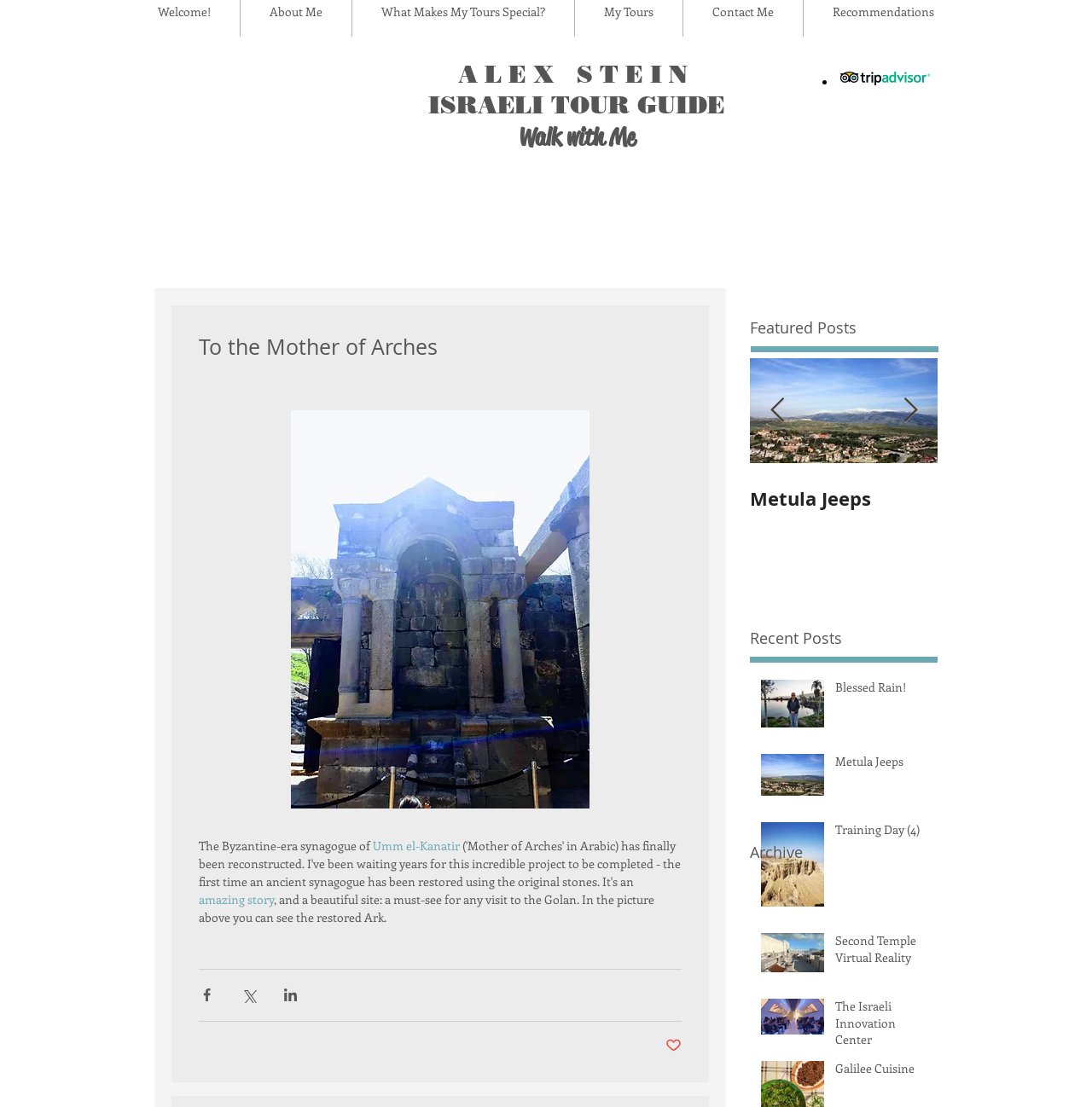Could you provide the bounding box coordinates for the portion of the screen to click to complete this instruction: "Click the 'Share via Facebook' button"?

[0.182, 0.891, 0.197, 0.906]